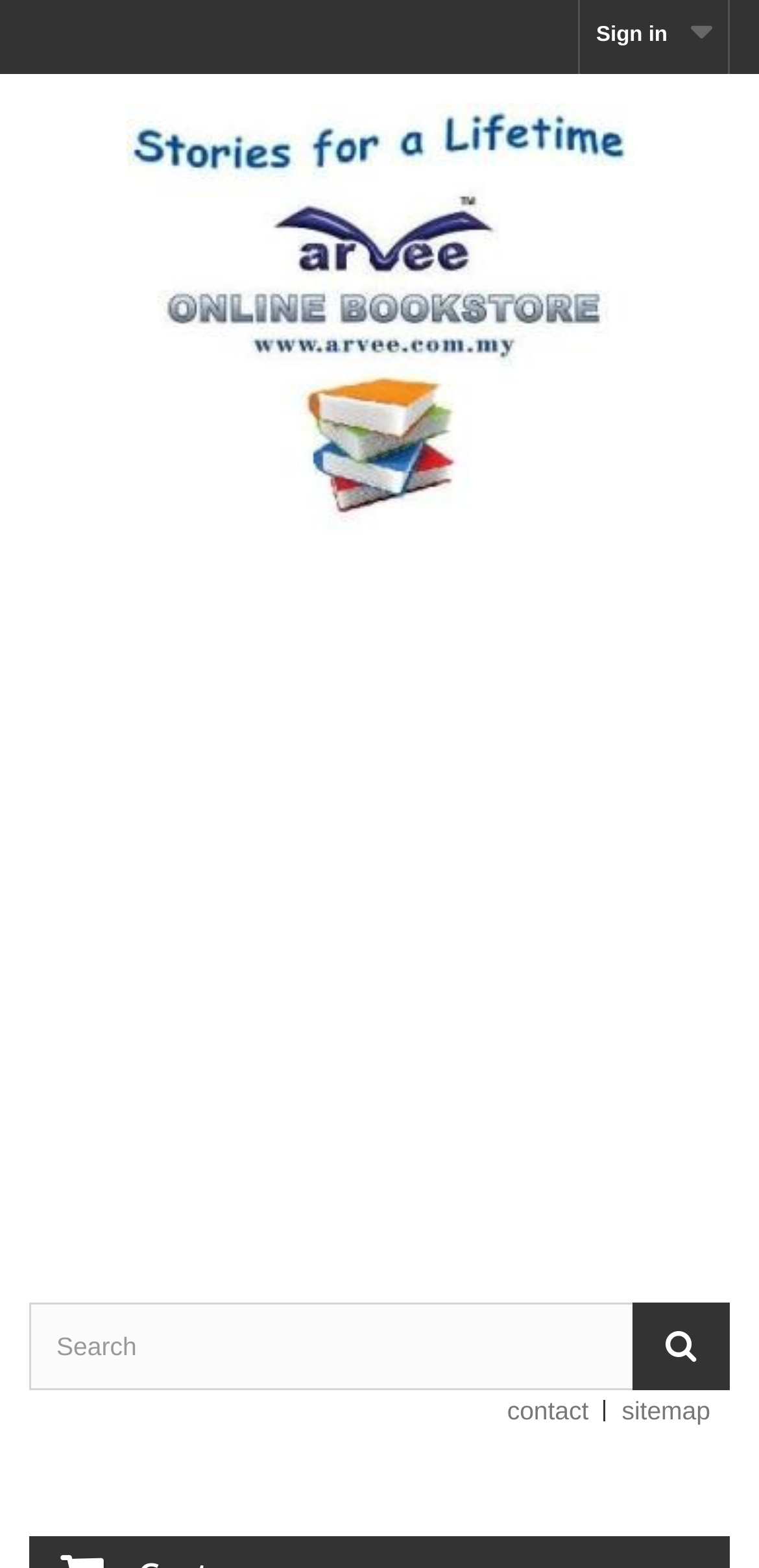What is the icon on the search button?
Can you give a detailed and elaborate answer to the question?

The button element with the description '' is a child of the textbox with the description 'Search', and the '' is a Unicode character representing a magnifying glass, which is a common icon for search buttons.